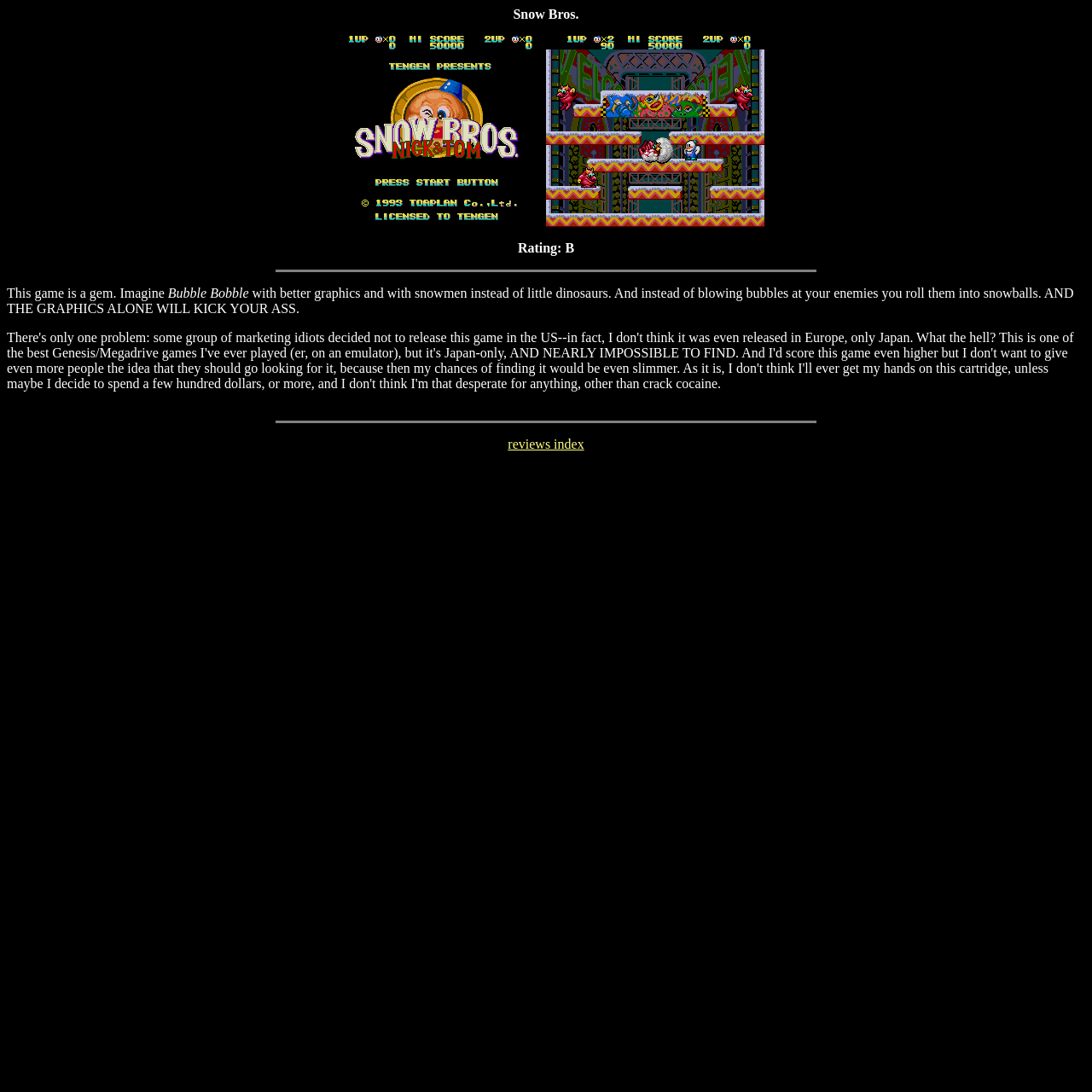What is the game similar to?
Using the screenshot, give a one-word or short phrase answer.

Bubble Bobble